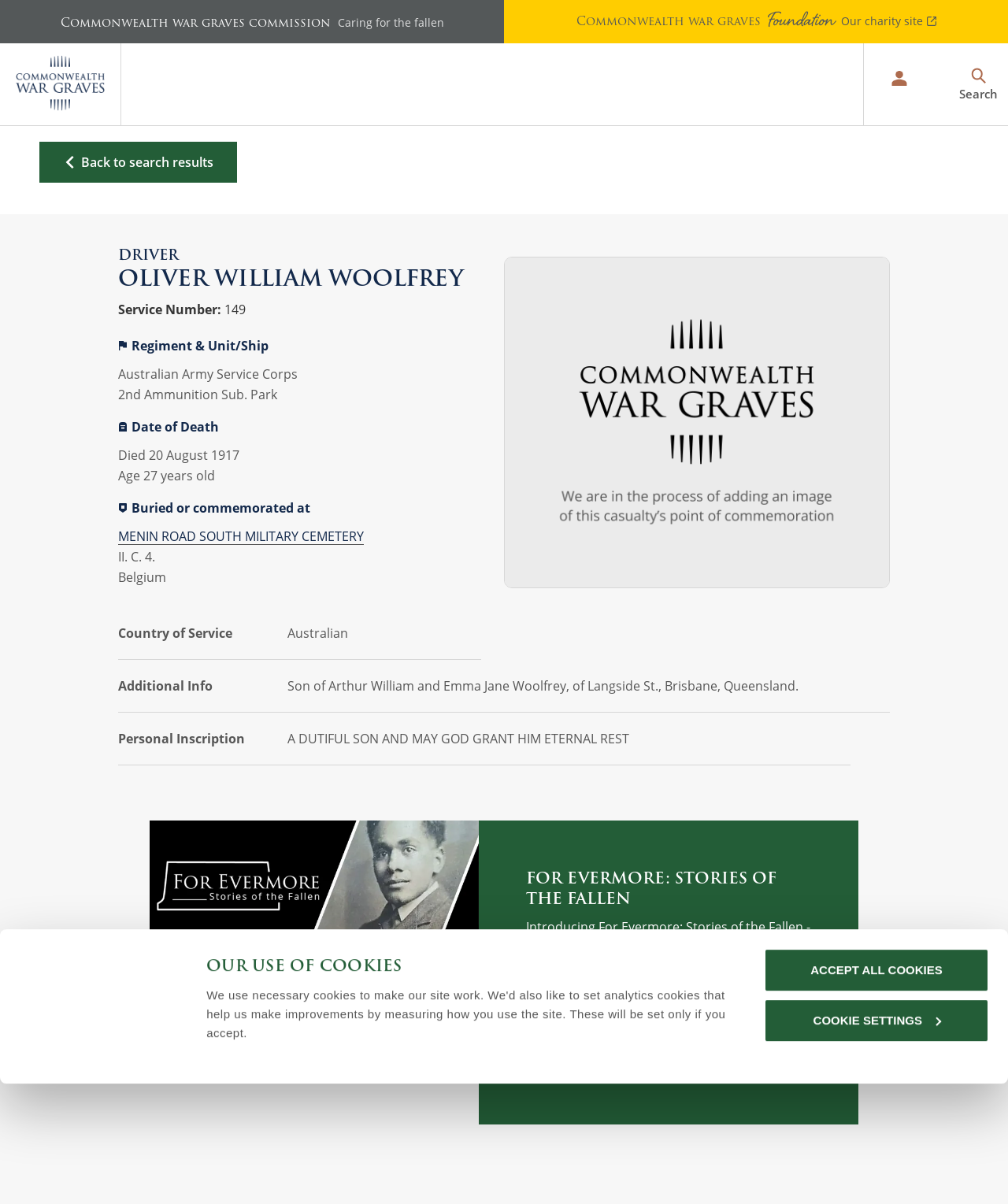Highlight the bounding box of the UI element that corresponds to this description: "About our records".

[0.155, 0.224, 0.266, 0.243]